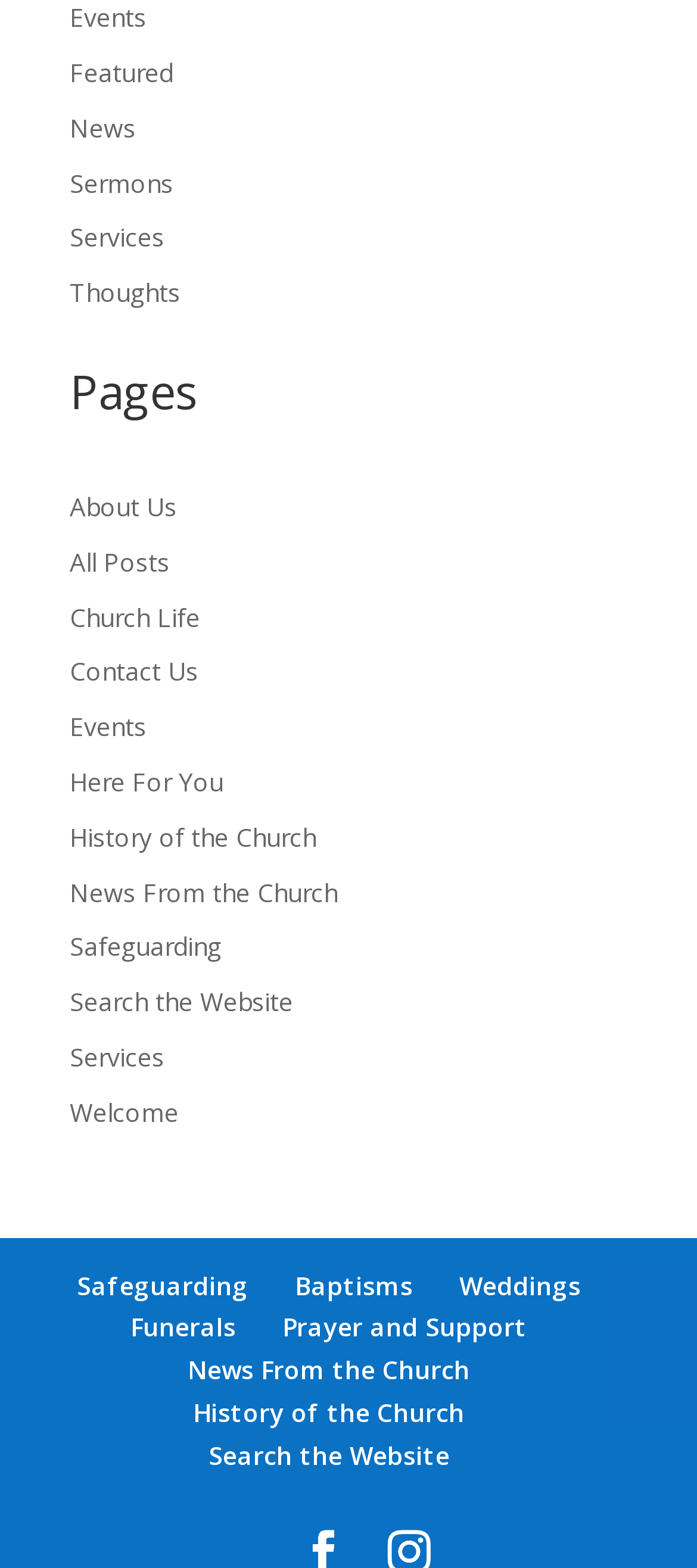Find the bounding box coordinates of the element I should click to carry out the following instruction: "See all recent posts".

None